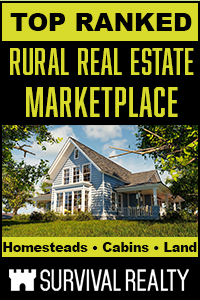Illustrate the scene in the image with a detailed description.

The image showcases an advertisement for Survival Realty, promoting itself as a top-ranked marketplace for rural real estate. It features an appealing visual of a charming rural home, suggesting the type of properties available, which include homesteads, cabins, and land. The bold text emphasizes the qualities of the marketplace, inviting potential buyers to explore various rural living options. This image serves as a prominent call-to-action for individuals interested in investing in rural properties, with the distinct logo of Survival Realty displayed at the bottom, reinforcing its brand identity.